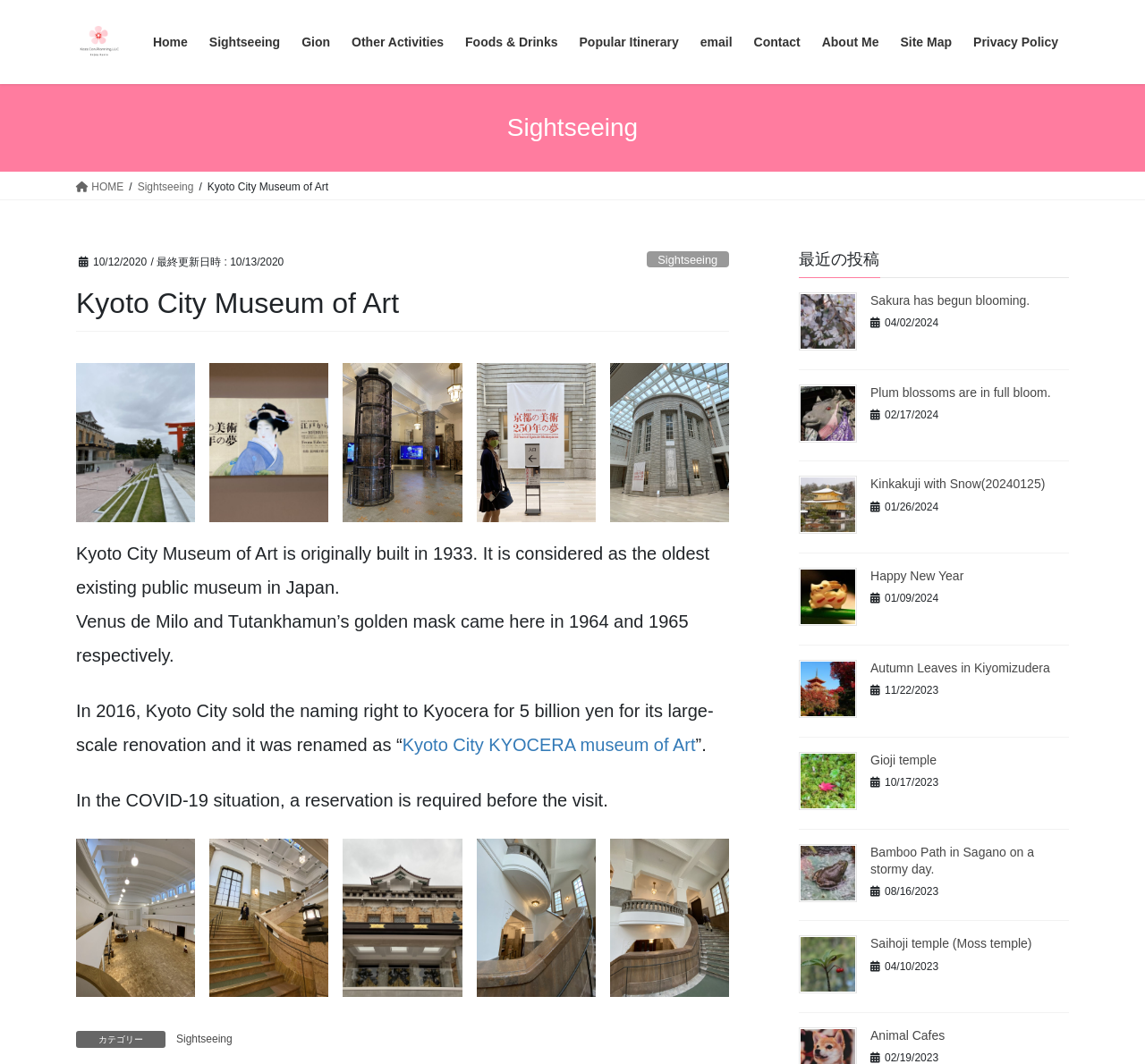Locate the bounding box coordinates of the area that needs to be clicked to fulfill the following instruction: "Click on the 'Home' link". The coordinates should be in the format of four float numbers between 0 and 1, namely [left, top, right, bottom].

[0.124, 0.02, 0.173, 0.06]